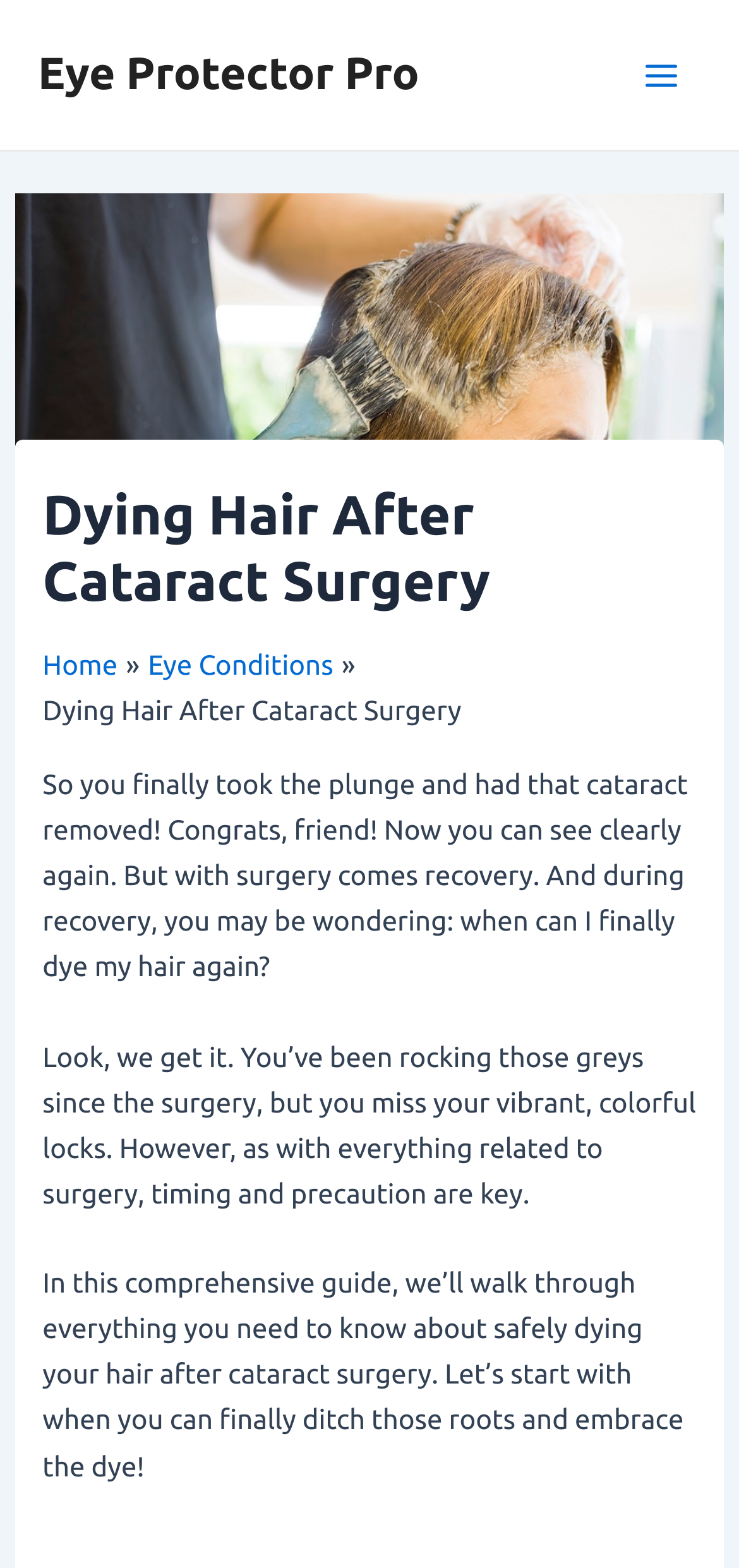Based on the image, please respond to the question with as much detail as possible:
What is the author's tone in the second paragraph?

The author's tone in the second paragraph is humorous, as evidenced by the use of phrases such as 'rocking those greys' and 'you miss your vibrant, colorful locks', which convey a lighthearted and playful tone.